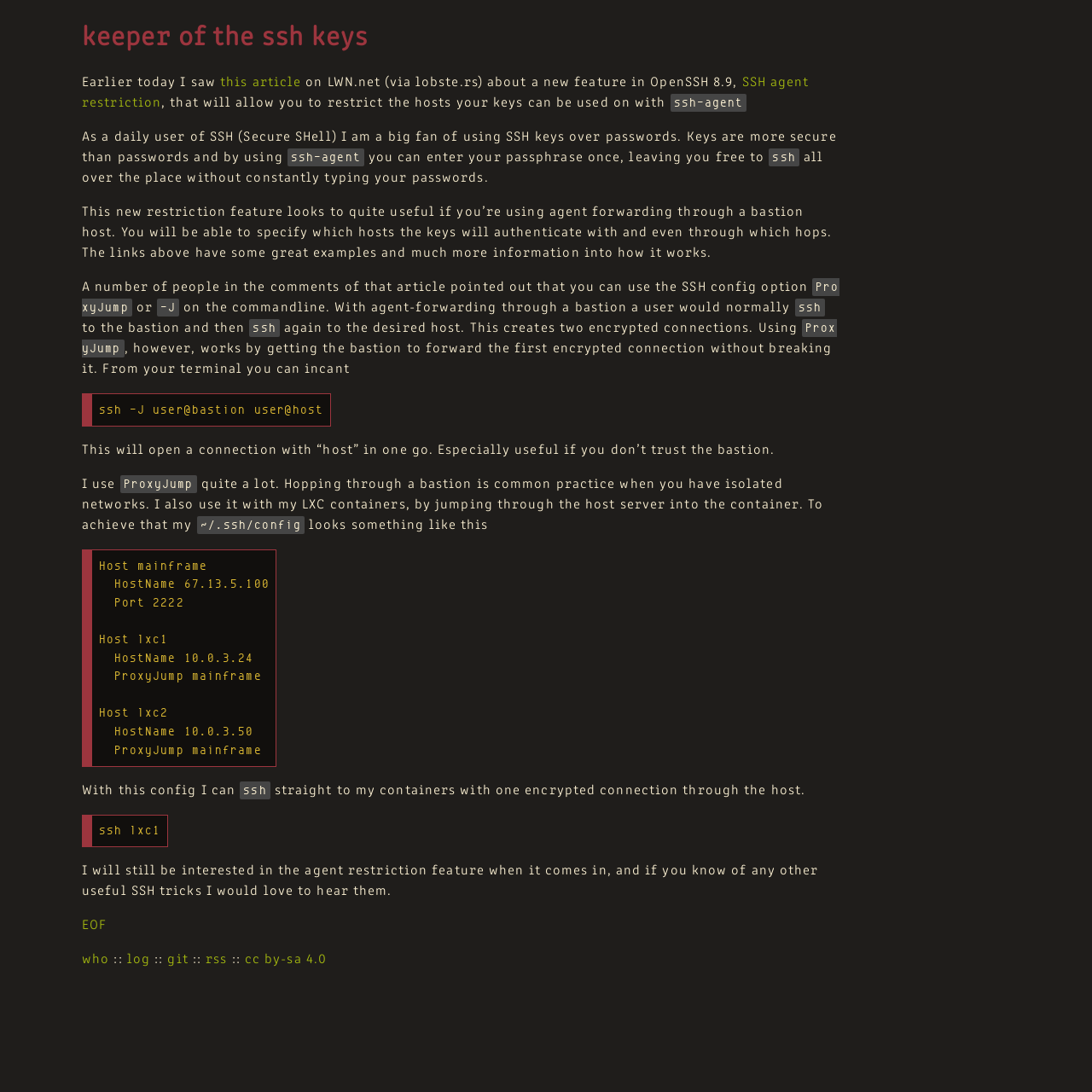What is the benefit of the new restriction feature in OpenSSH 8.9?
Please provide a single word or phrase as your answer based on the screenshot.

To restrict hosts for SSH keys